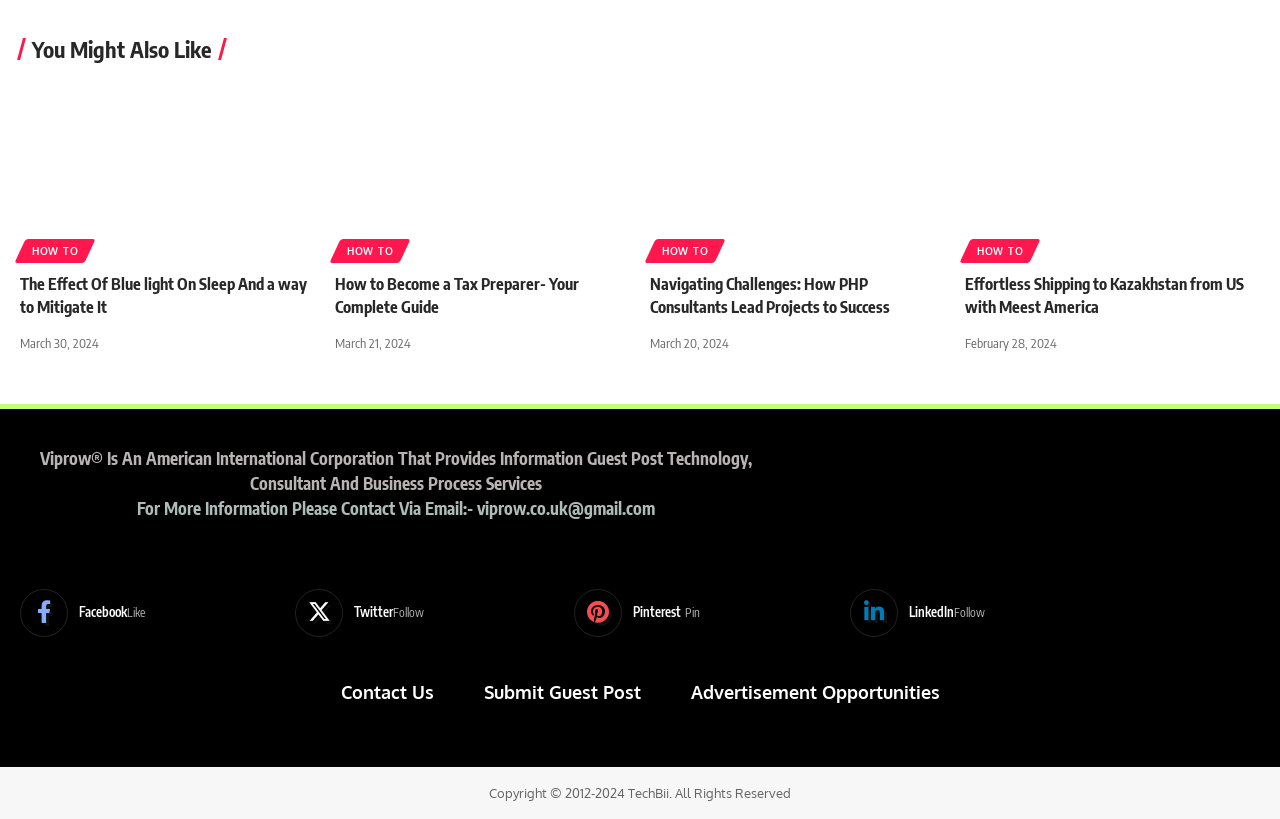What is the name of the corporation mentioned on this page?
Give a comprehensive and detailed explanation for the question.

I read the heading that mentions a corporation and found that the name of the corporation is Viprow.